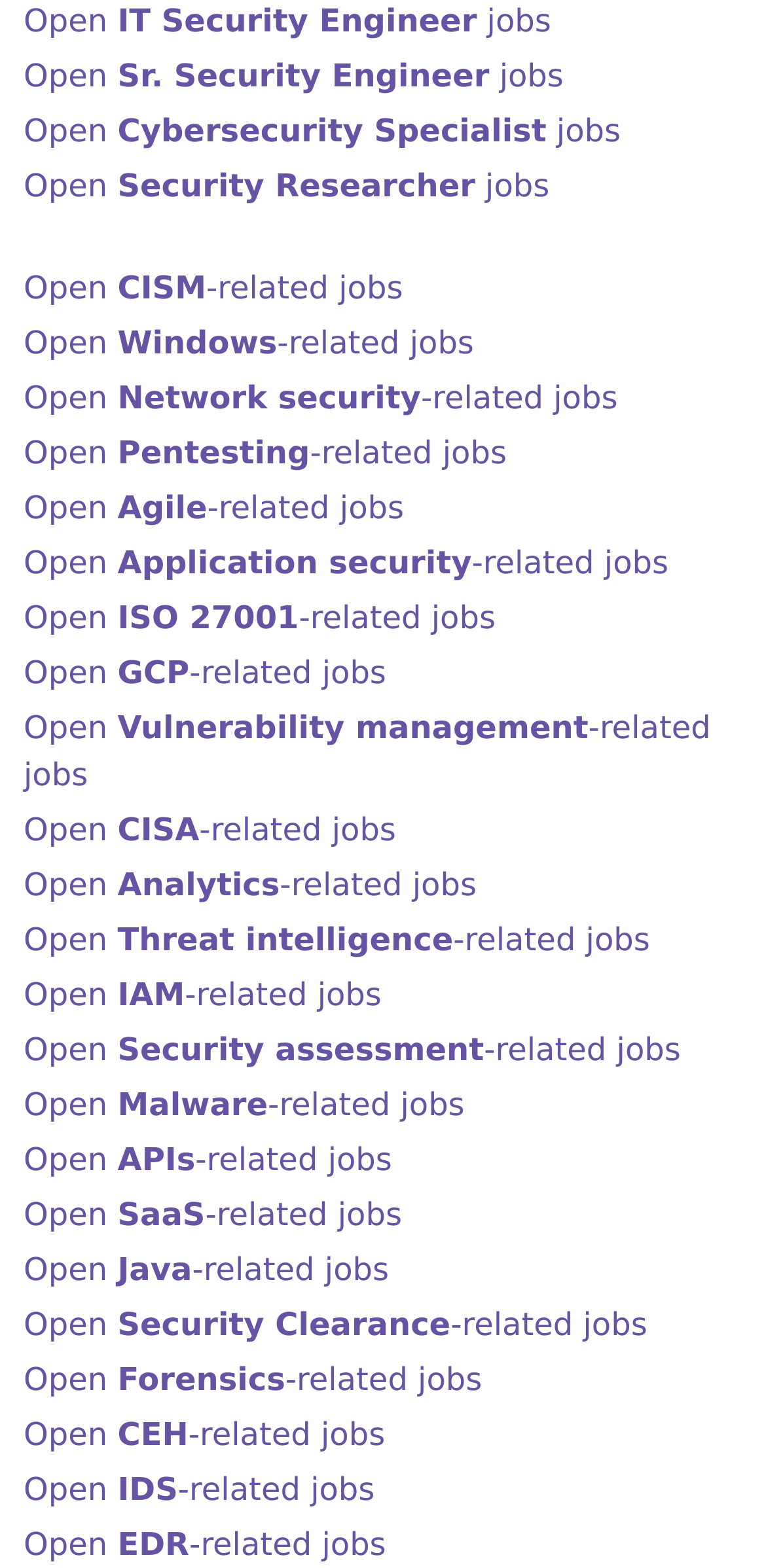How many job categories have 'security' in their name?
Give a detailed explanation using the information visible in the image.

I searched the list of job categories and found five that have 'security' in their name: Security Researcher, Network security-related jobs, Application security-related jobs, Security assessment-related jobs, and Security Clearance-related jobs.